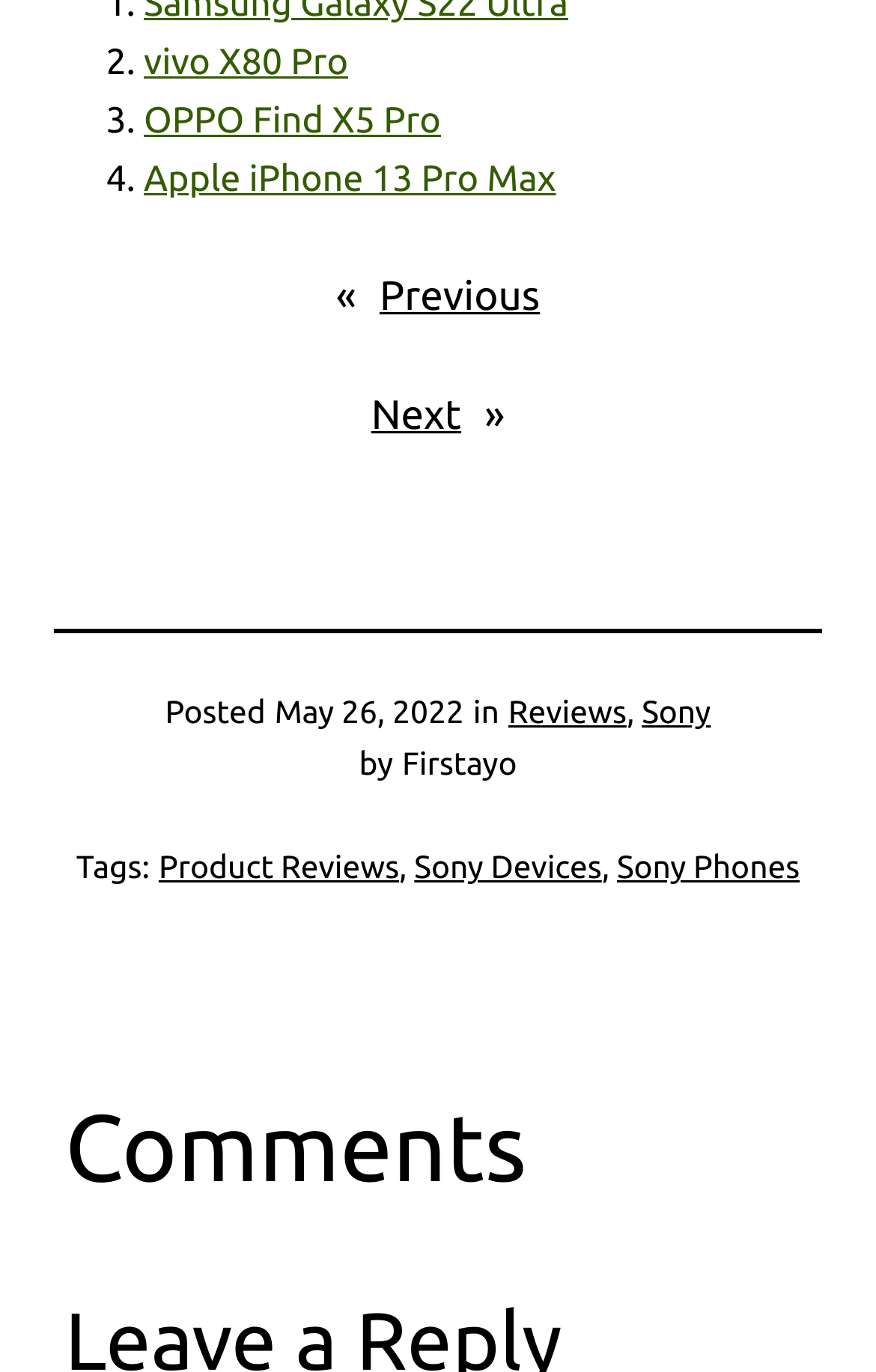Identify the bounding box coordinates of the region that needs to be clicked to carry out this instruction: "Read Comments". Provide these coordinates as four float numbers ranging from 0 to 1, i.e., [left, top, right, bottom].

[0.074, 0.795, 0.926, 0.877]